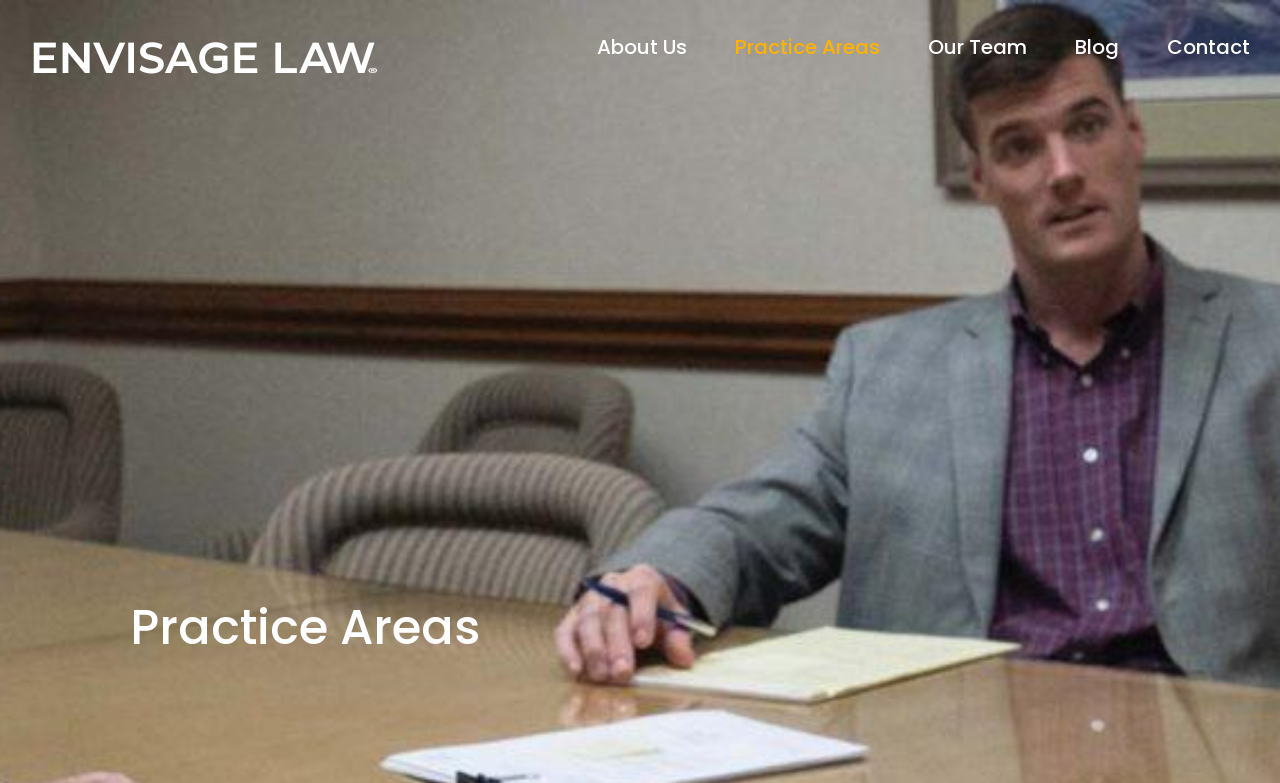Please provide a comprehensive answer to the question based on the screenshot: What is the current practice area?

I looked at the root element, which has a focused state, and its text is 'Employment Law - Envisage Law'. This suggests that the current practice area is Employment Law.